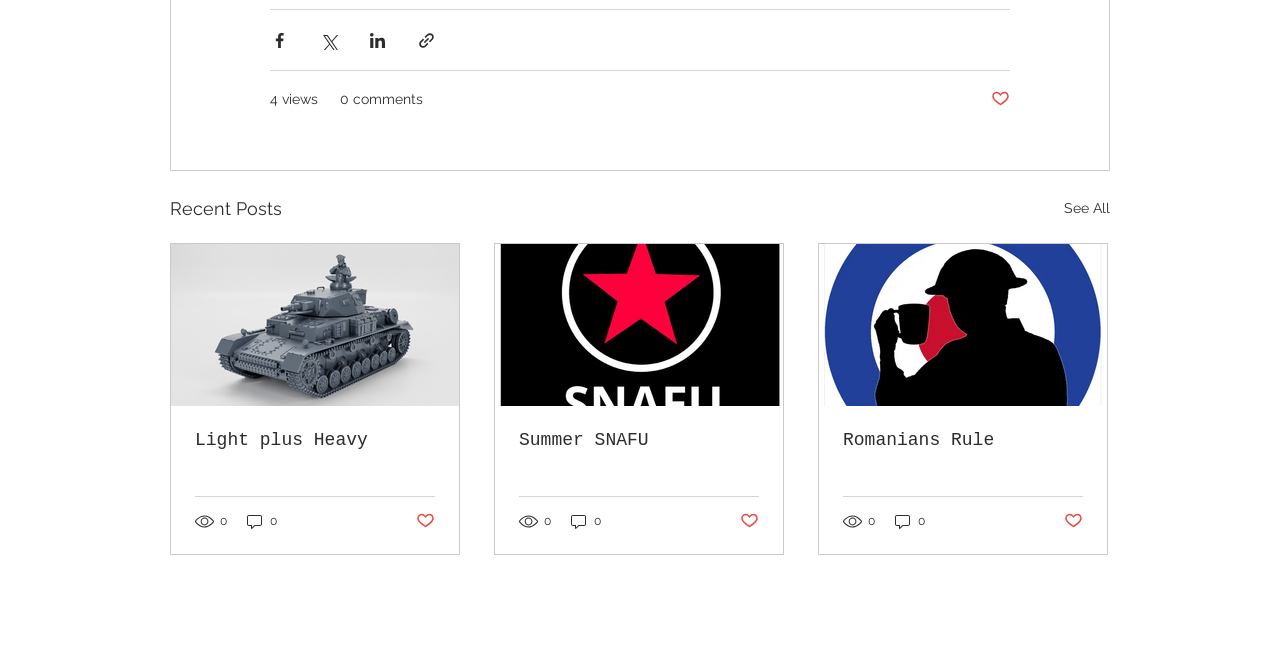Locate the bounding box coordinates of the clickable area to execute the instruction: "See All". Provide the coordinates as four float numbers between 0 and 1, represented as [left, top, right, bottom].

[0.831, 0.298, 0.867, 0.343]